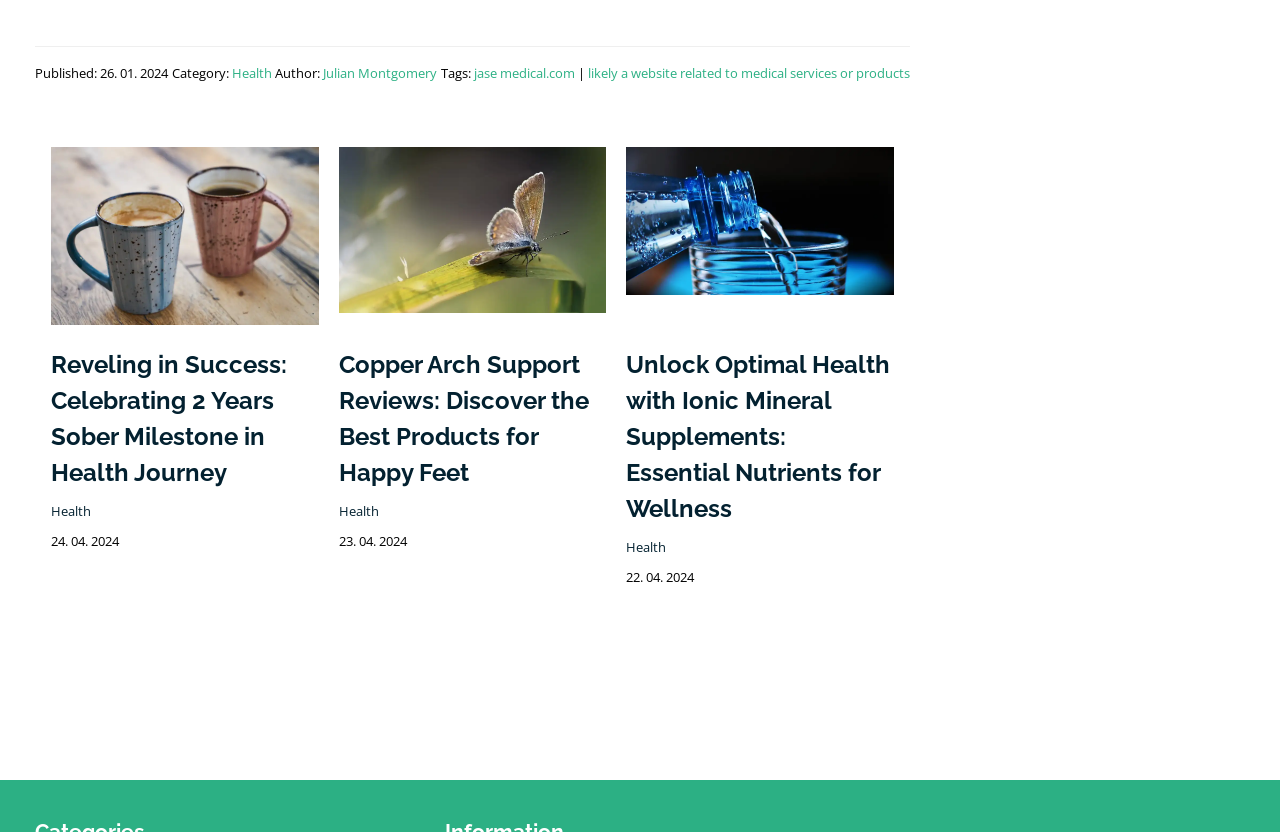Please predict the bounding box coordinates of the element's region where a click is necessary to complete the following instruction: "Click on the 'Health' category link". The coordinates should be represented by four float numbers between 0 and 1, i.e., [left, top, right, bottom].

[0.181, 0.076, 0.212, 0.098]